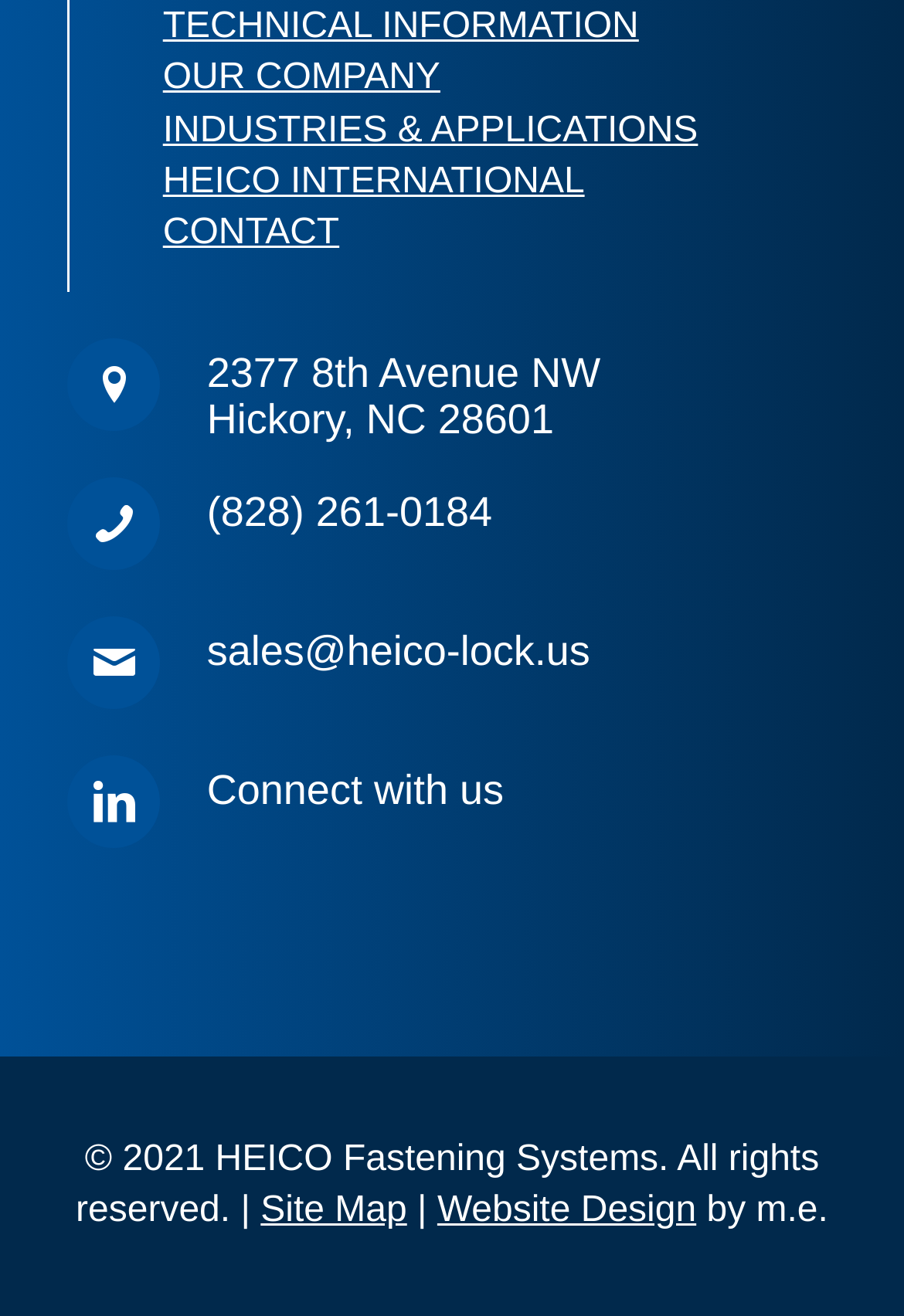Pinpoint the bounding box coordinates of the area that should be clicked to complete the following instruction: "View technical information". The coordinates must be given as four float numbers between 0 and 1, i.e., [left, top, right, bottom].

[0.18, 0.005, 0.707, 0.035]